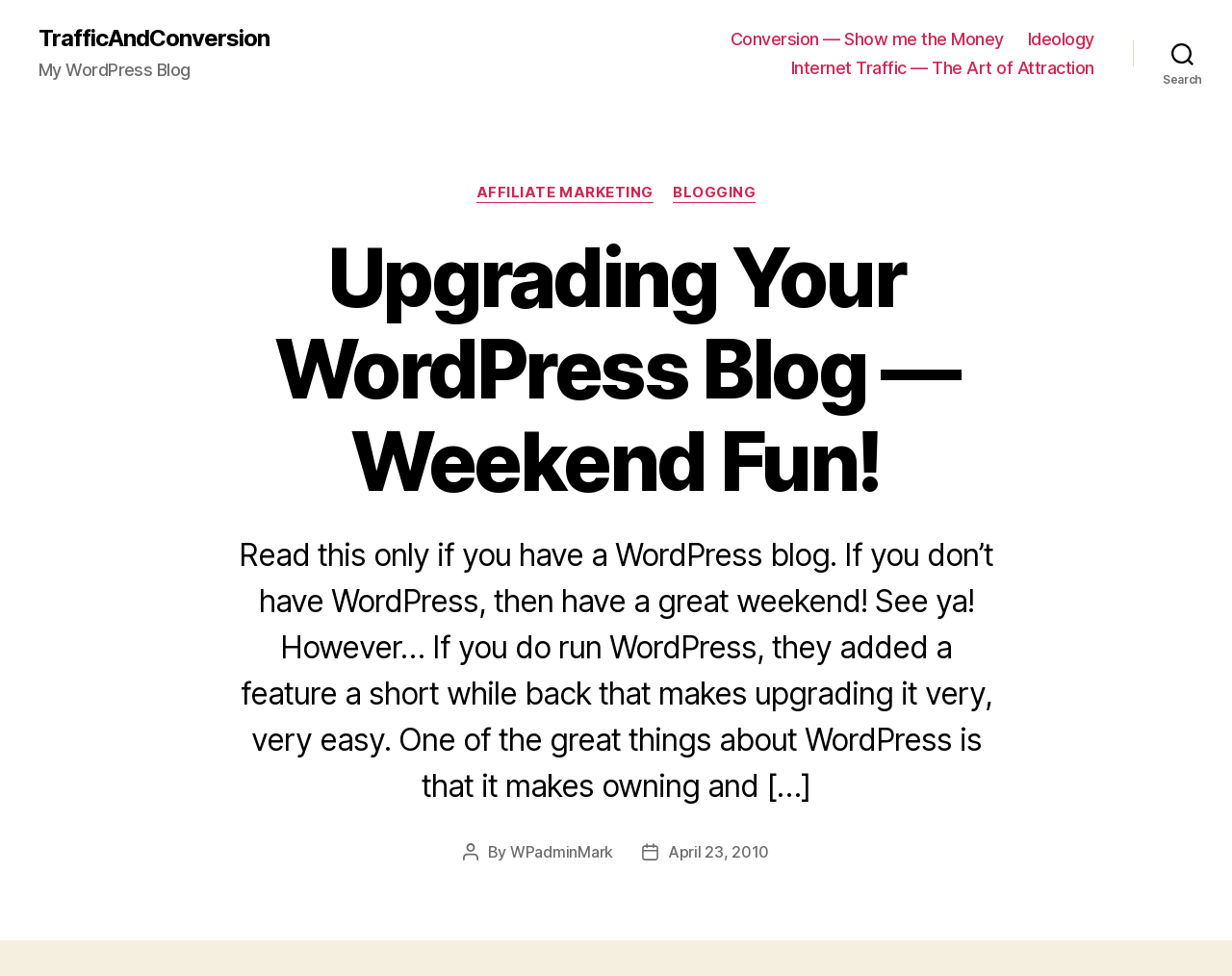Please identify the bounding box coordinates of the clickable region that I should interact with to perform the following instruction: "Click on the TrafficAndConversion link". The coordinates should be expressed as four float numbers between 0 and 1, i.e., [left, top, right, bottom].

[0.031, 0.028, 0.219, 0.051]